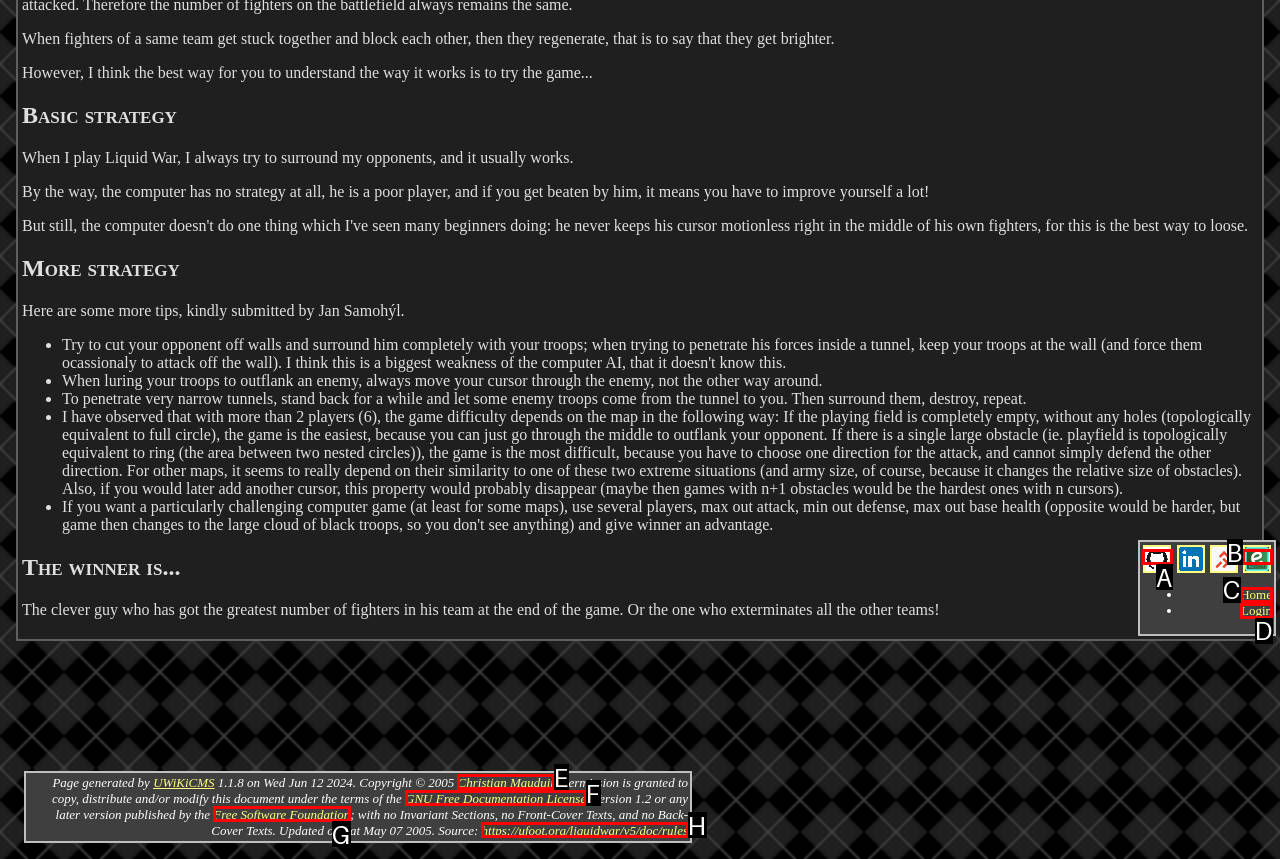Given the description: Free Software Foundation, pick the option that matches best and answer with the corresponding letter directly.

G